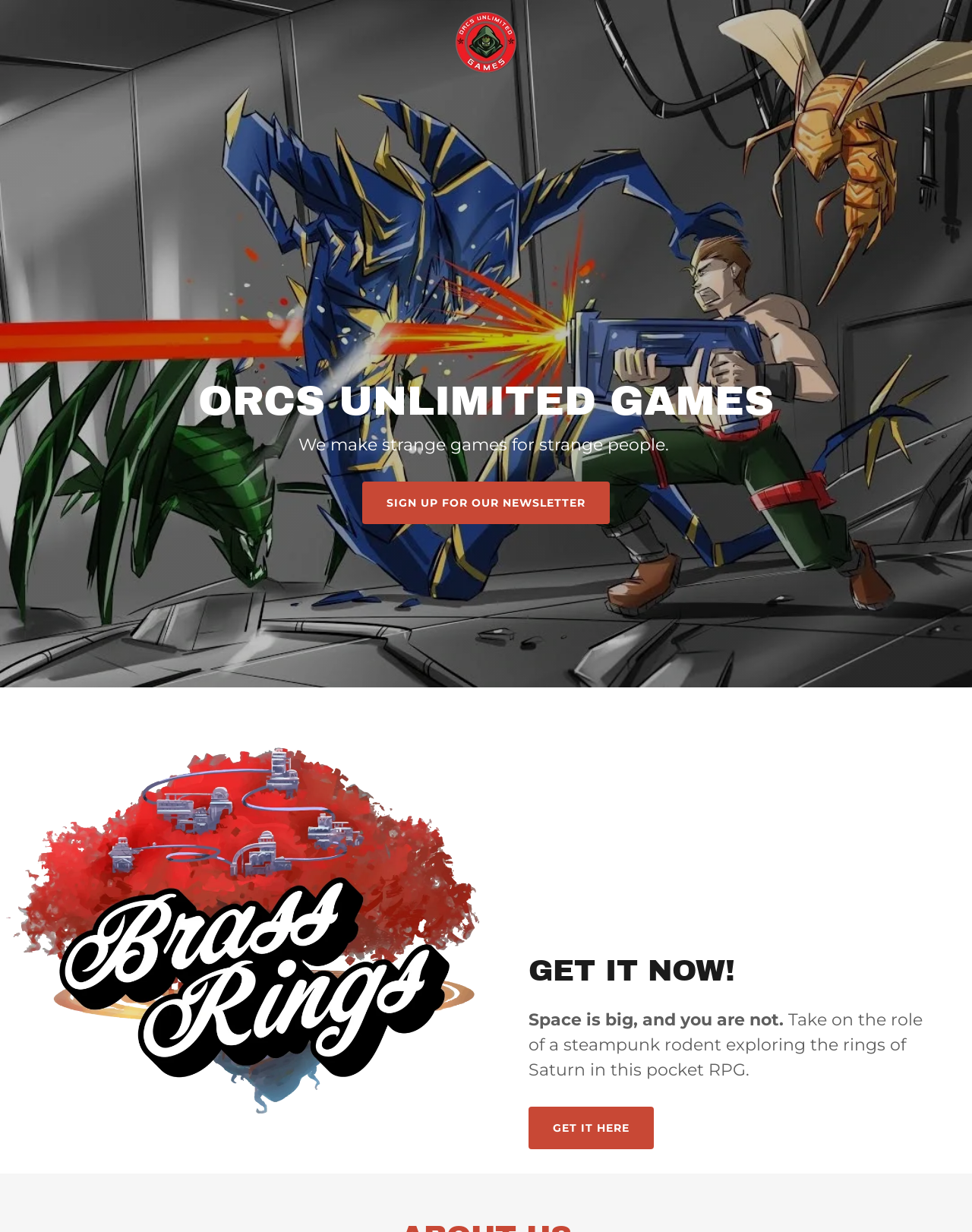Using the element description provided, determine the bounding box coordinates in the format (top-left x, top-left y, bottom-right x, bottom-right y). Ensure that all values are floating point numbers between 0 and 1. Element description: title="Orcs Unllimited"

[0.469, 0.028, 0.531, 0.04]